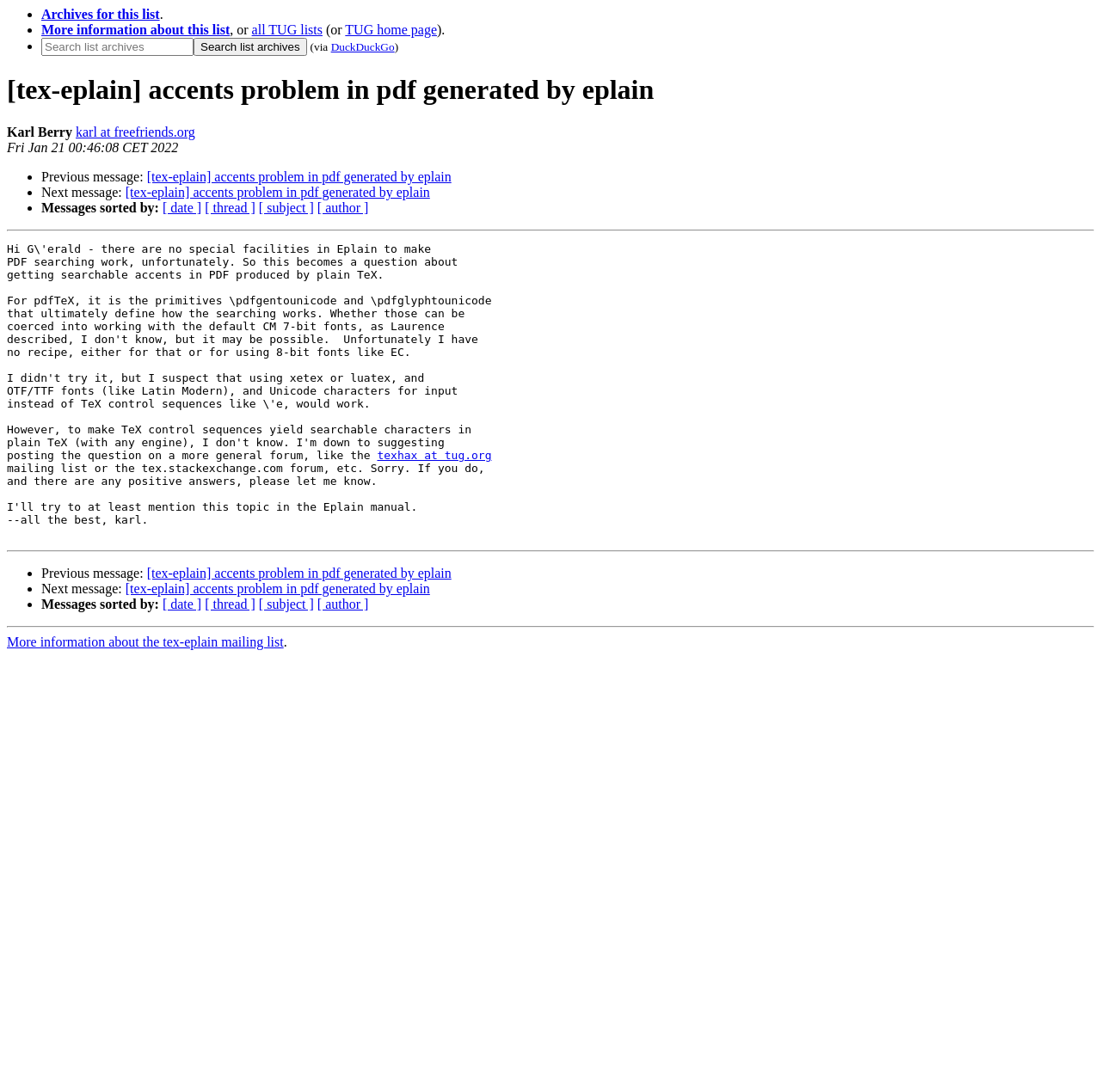How many separators are there on the webpage?
Based on the image, please offer an in-depth response to the question.

I counted the number of separators on the webpage, which are the horizontal lines separating different sections, and found that there are 3 separators.